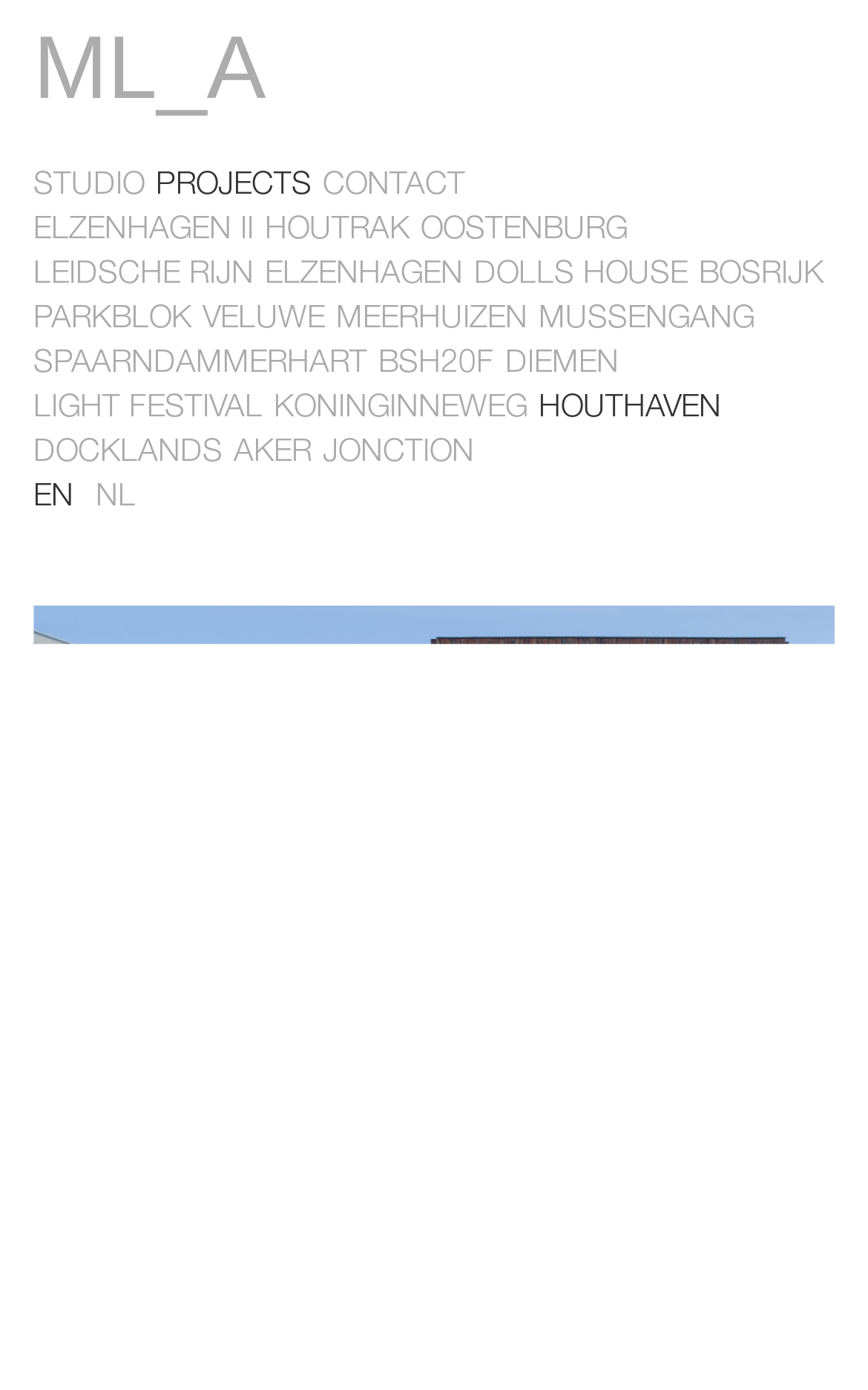Could you highlight the region that needs to be clicked to execute the instruction: "Click on the 'STUDIO' link"?

[0.038, 0.123, 0.167, 0.146]